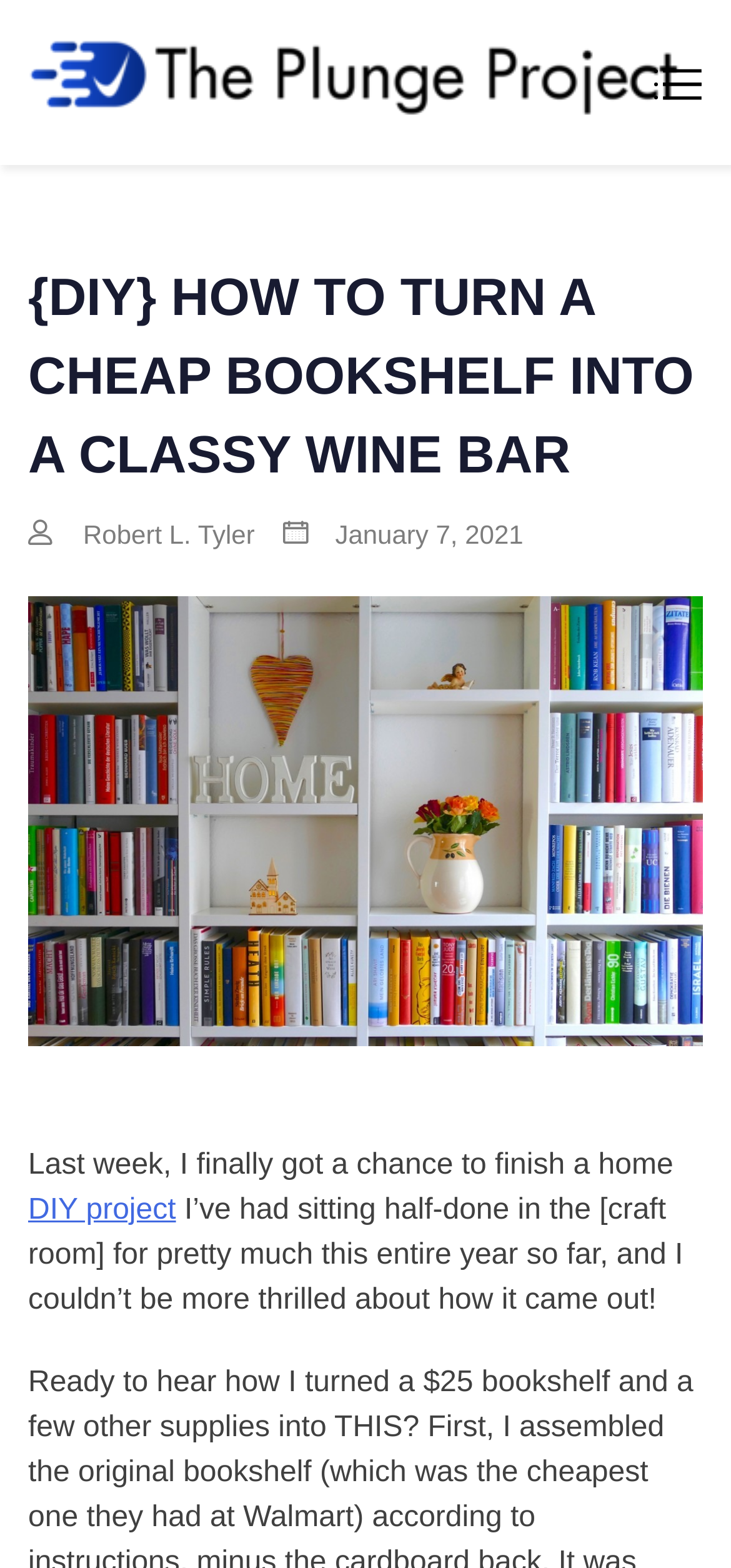Look at the image and answer the question in detail:
What type of project is being discussed?

I found the type of project by reading the introductory text of the article, which mentions a 'DIY project' that the author has been working on.